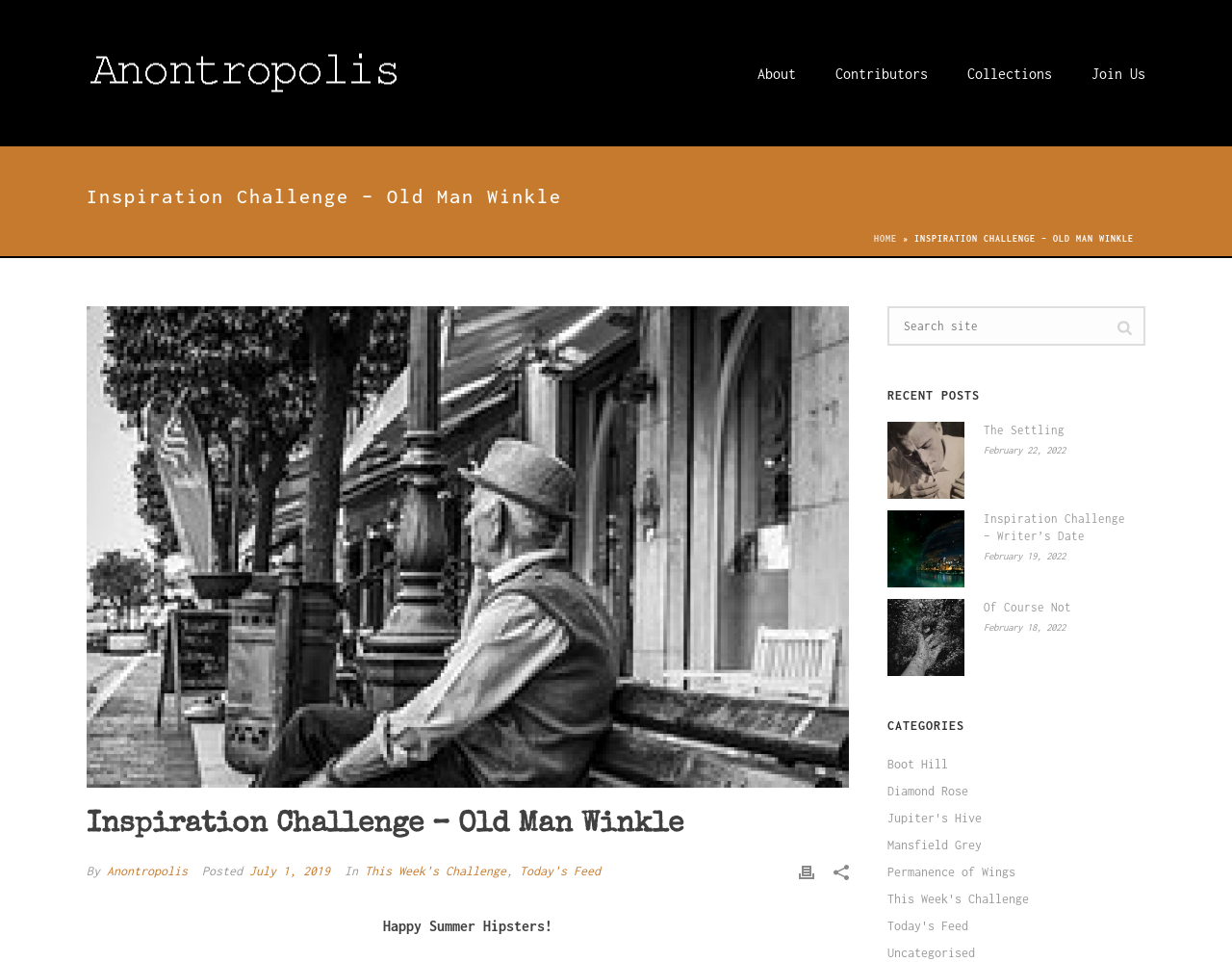Please determine the bounding box coordinates of the element to click in order to execute the following instruction: "Click on the 'About' link". The coordinates should be four float numbers between 0 and 1, specified as [left, top, right, bottom].

[0.599, 0.0, 0.662, 0.15]